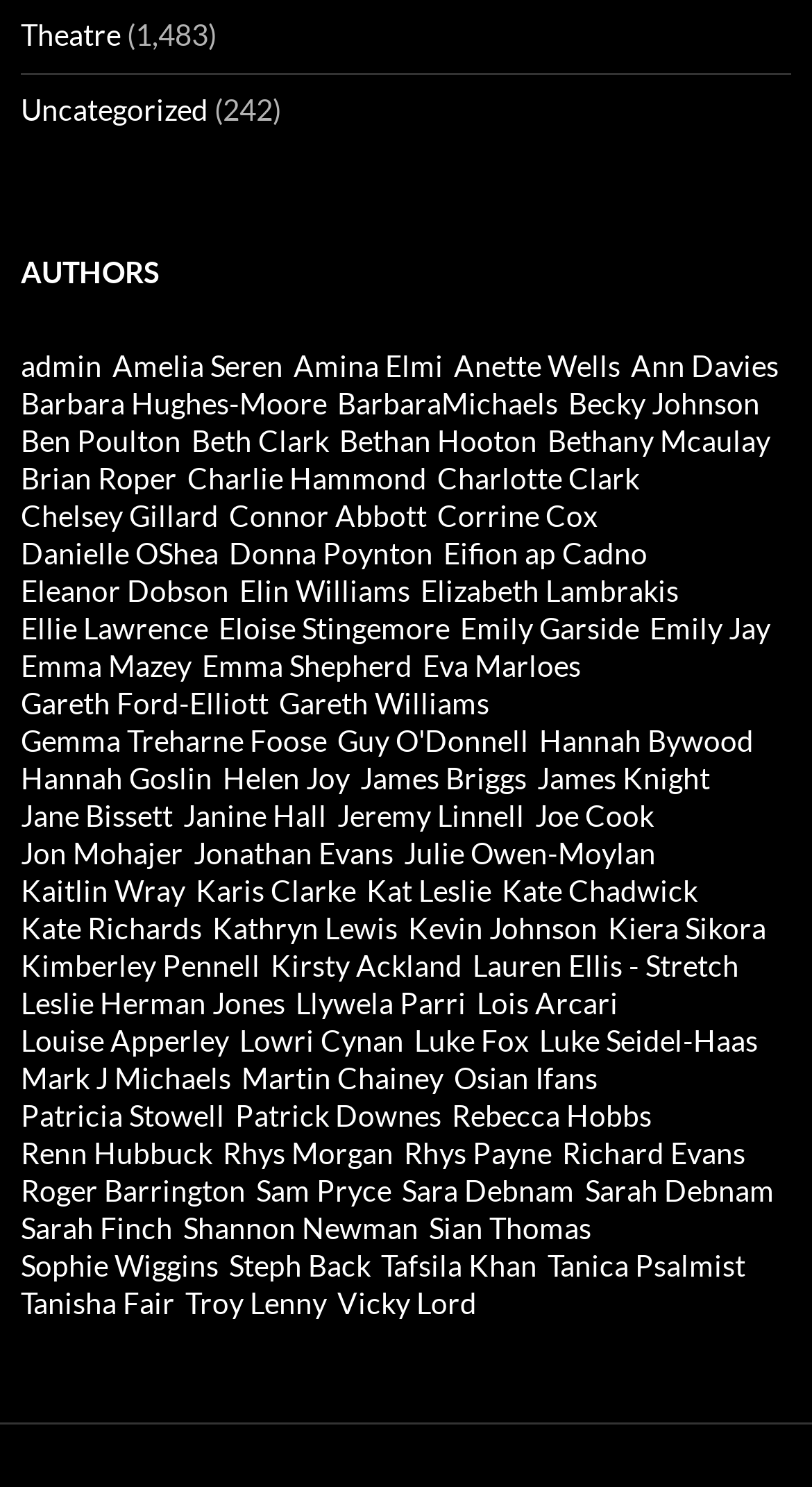What is the first author listed alphabetically?
Based on the screenshot, respond with a single word or phrase.

admin